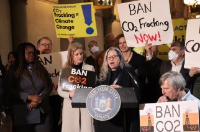Give a thorough and detailed caption for the image.

The image captures a public demonstration advocating for the ban of CO2 fracking. A diverse group of protesters can be seen, prominently displaying signs with messages such as "BAN CO2 Fracking NOW!" and "BAN Fracking!" The speaker at the forefront, who is addressing the crowd, appears passionate and engaged, with a podium featuring the state seal of New York. The backdrop suggests a legislative setting, indicating the importance of the issue being discussed. Surrounded by supporters, the atmosphere is one of urgency and collective action, as advocates push for legislative changes to address environmental concerns related to fracking practices.